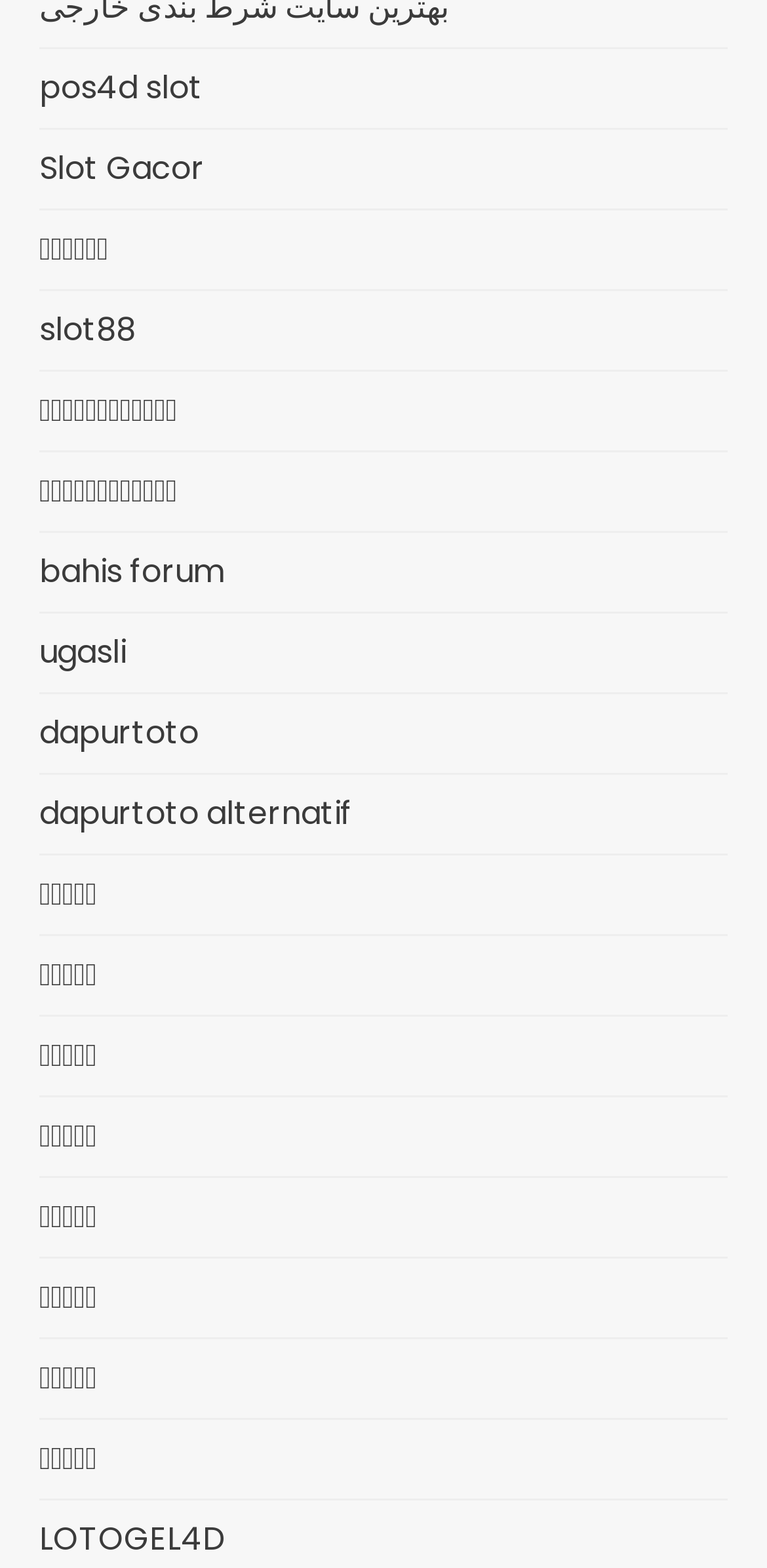Provide a brief response to the question using a single word or phrase: 
What is the last link text?

LOTOGEL4D